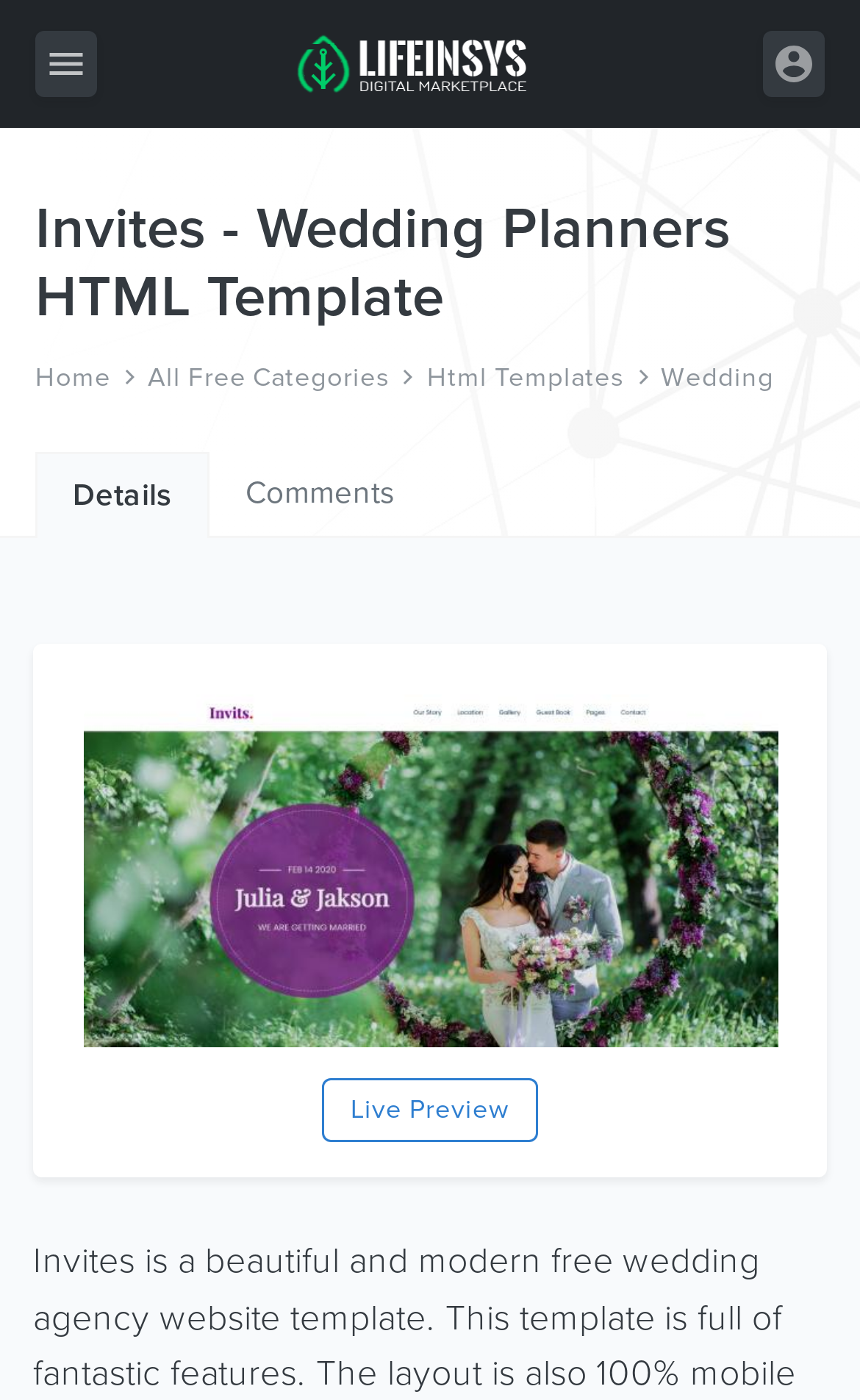Respond concisely with one word or phrase to the following query:
Is there a search function on this page?

Yes